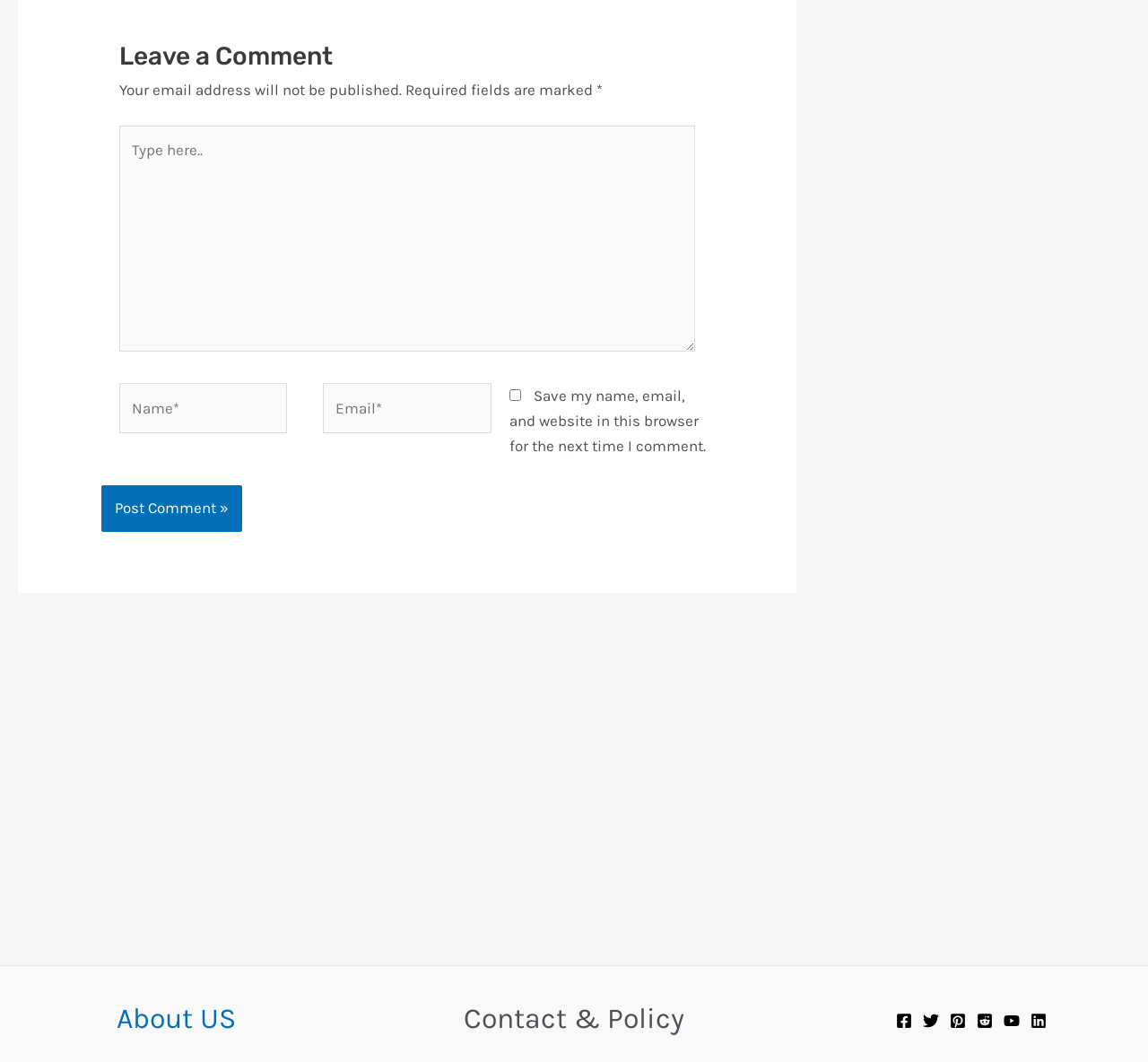What is the purpose of the text box with 'Type here..'?
Answer the question in as much detail as possible.

The text box with 'Type here..' is located under the heading 'Leave a Comment', and it is required to be filled in. Therefore, the purpose of this text box is to allow users to leave a comment.